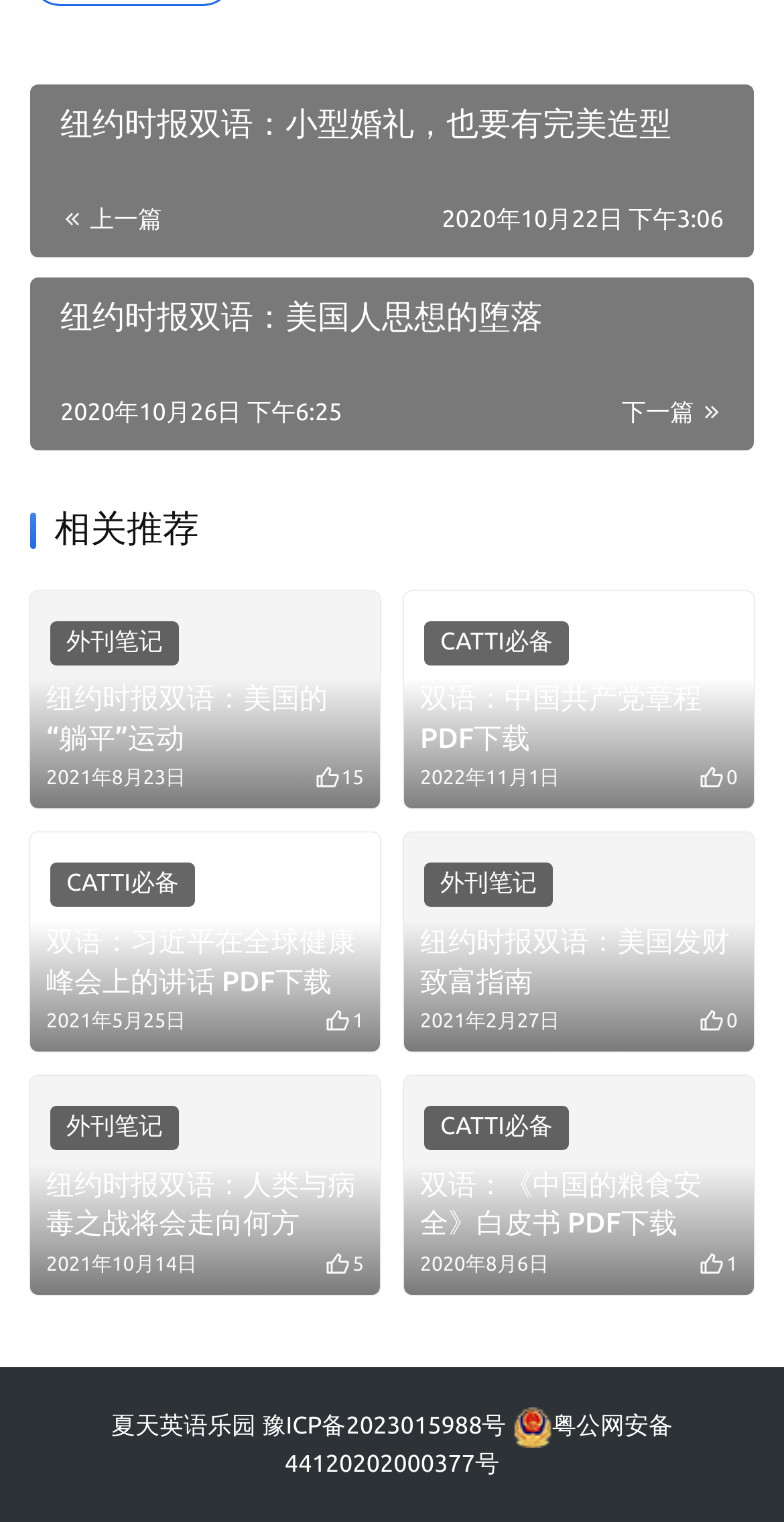What is the title of the first article?
Using the image, give a concise answer in the form of a single word or short phrase.

纽约时报双语：小型婚礼，也要有完美造型